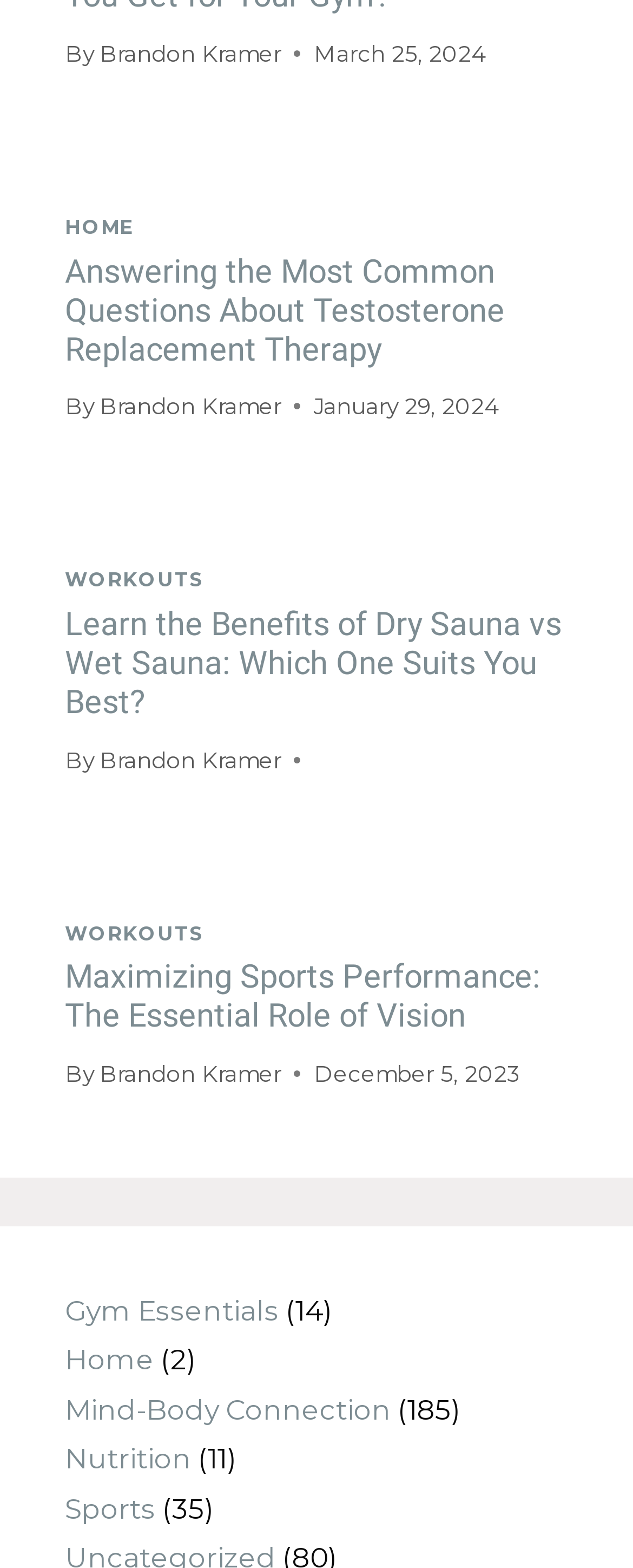Please find the bounding box coordinates of the element's region to be clicked to carry out this instruction: "Check the 'Gym Essentials' category".

[0.103, 0.826, 0.441, 0.846]